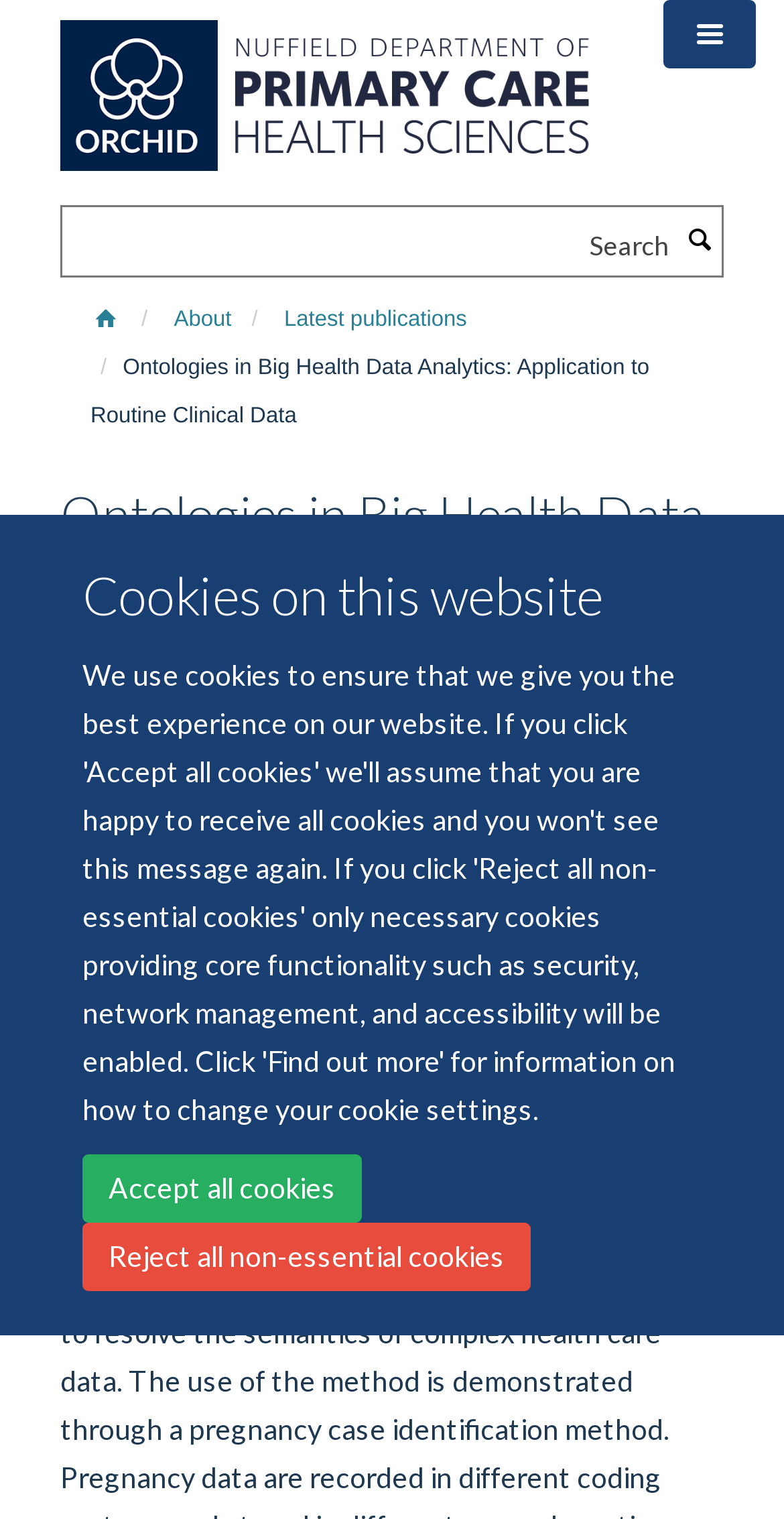What is the topic of the article?
Provide an in-depth and detailed explanation in response to the question.

I found the topic of the article by looking at the heading element with the text 'Ontologies in Big Health Data Analytics: Application to Routine Clinical Data', which suggests that the article is about the application of ontologies in big health data analytics.